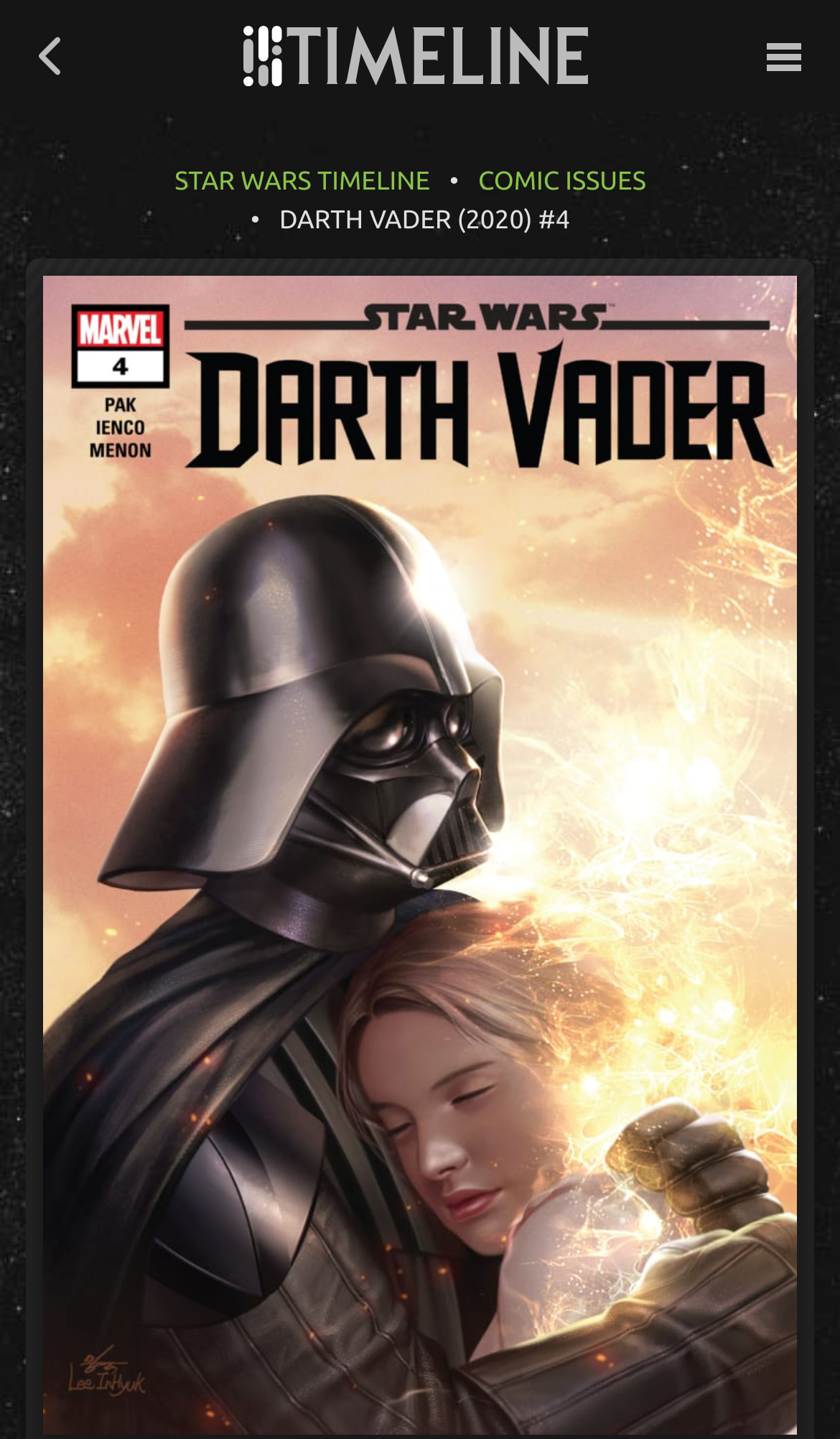What is the purpose of the button at the top right corner?
From the image, provide a succinct answer in one word or a short phrase.

Menu